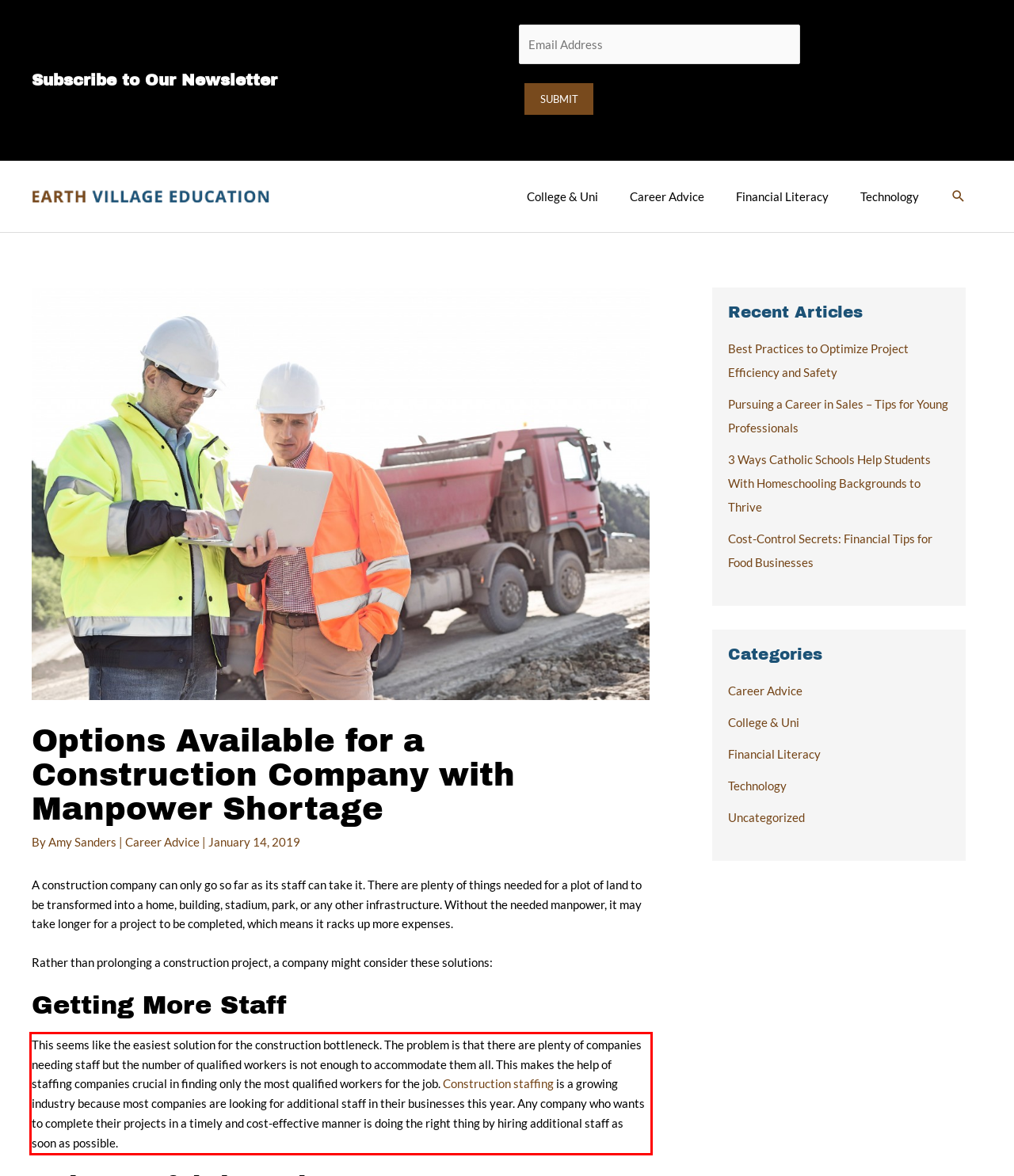View the screenshot of the webpage and identify the UI element surrounded by a red bounding box. Extract the text contained within this red bounding box.

This seems like the easiest solution for the construction bottleneck. The problem is that there are plenty of companies needing staff but the number of qualified workers is not enough to accommodate them all. This makes the help of staffing companies crucial in finding only the most qualified workers for the job. Construction staffing is a growing industry because most companies are looking for additional staff in their businesses this year. Any company who wants to complete their projects in a timely and cost-effective manner is doing the right thing by hiring additional staff as soon as possible.